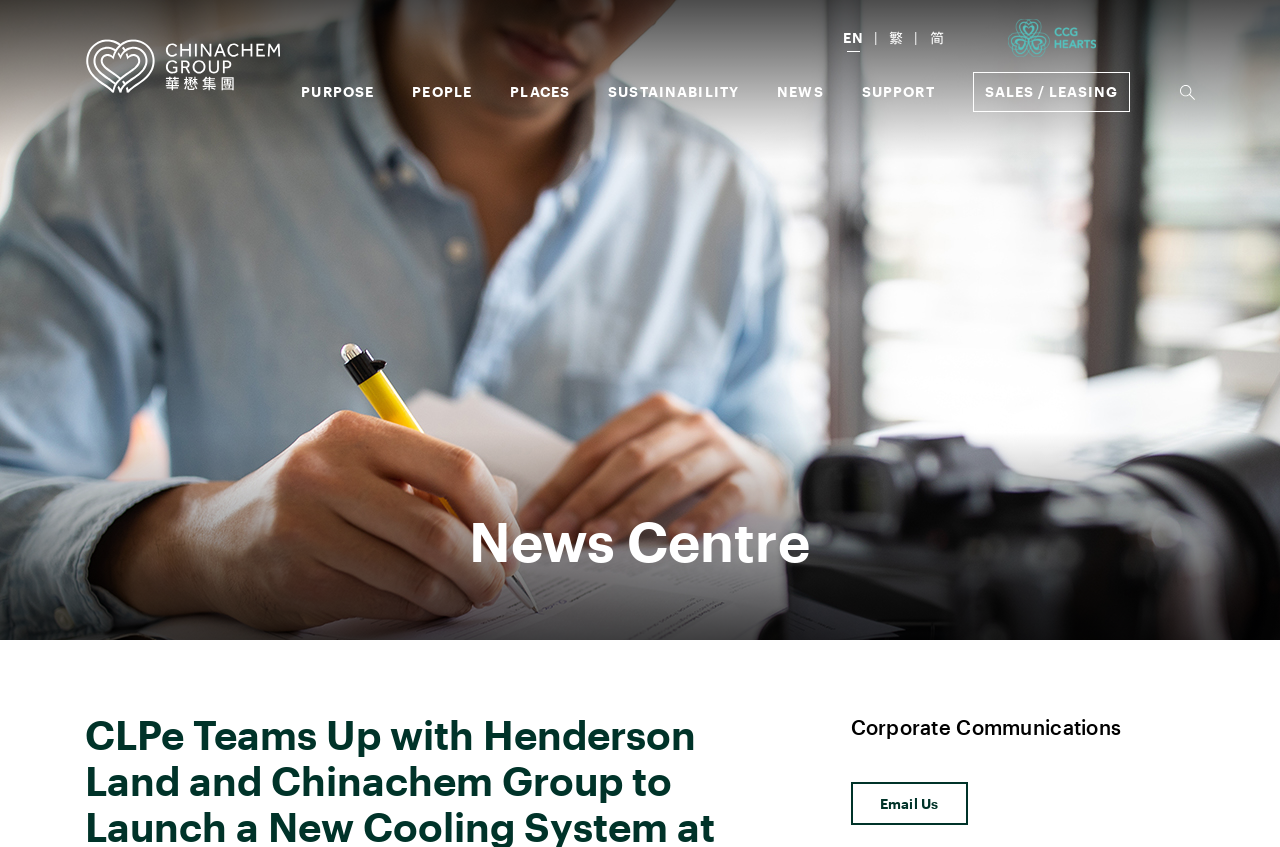Respond with a single word or phrase to the following question:
What is the name of the plaza where a new cooling system is launched?

Flora Plaza